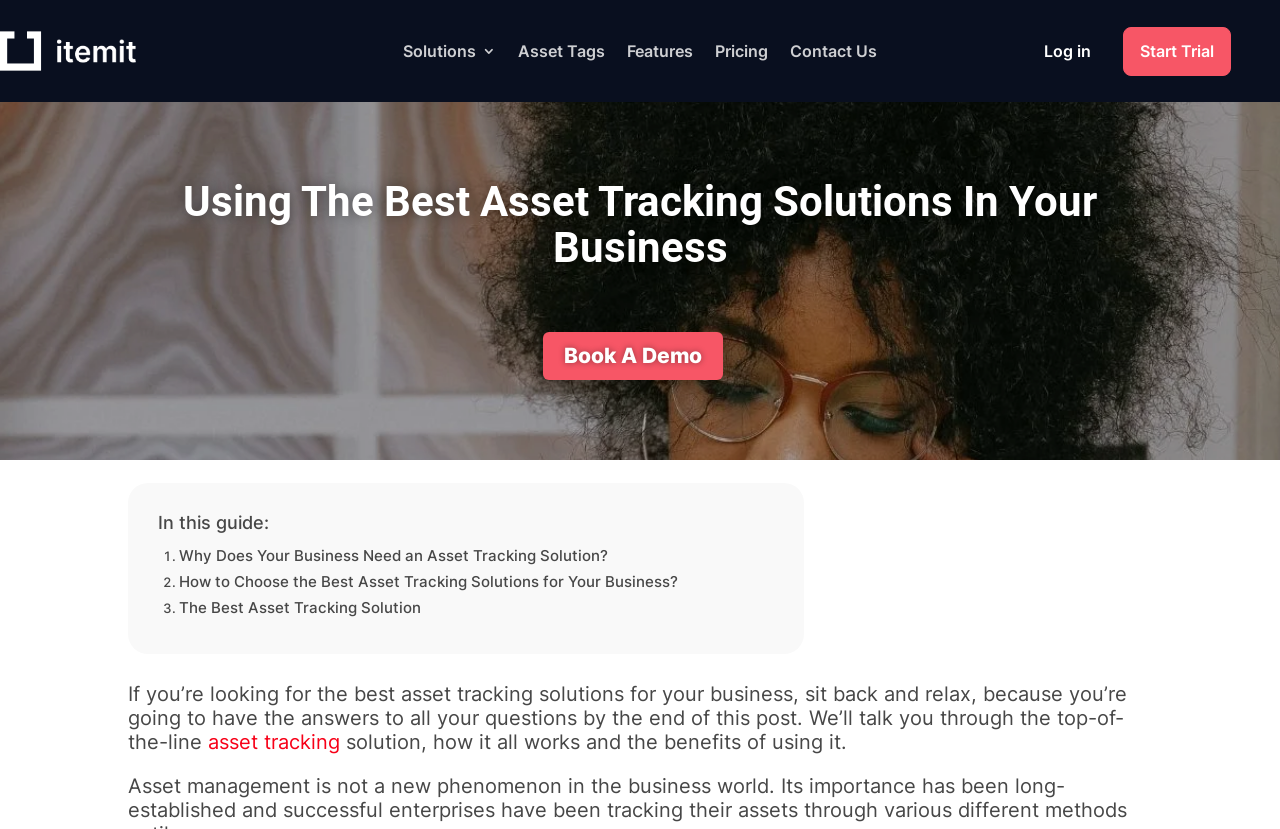Locate the bounding box coordinates for the element described below: "Solutions". The coordinates must be four float values between 0 and 1, formatted as [left, top, right, bottom].

[0.315, 0.047, 0.388, 0.086]